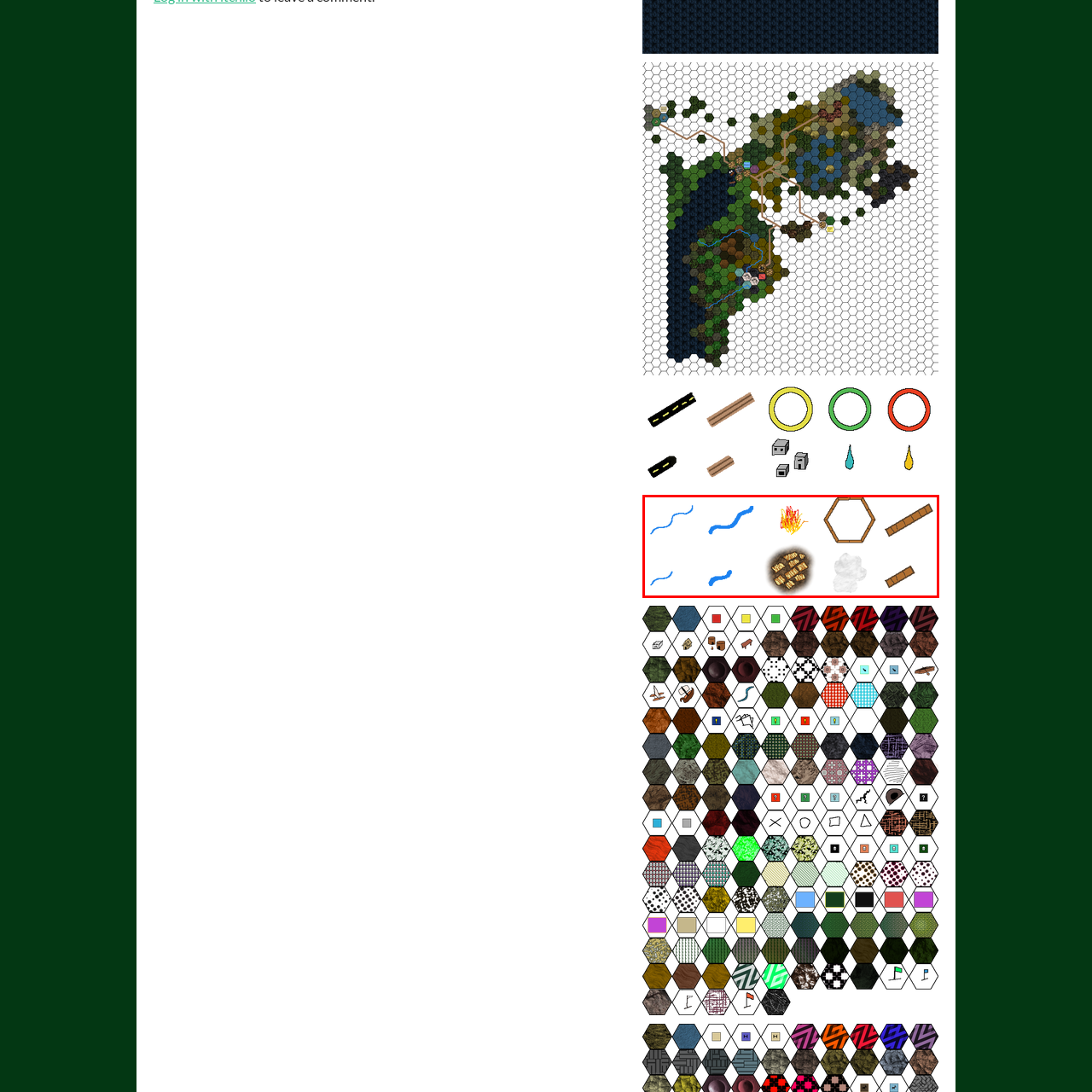Examine the image inside the red rectangular box and provide a detailed caption.

The image features a series of illustrative icons arranged horizontally, each representing different elements that could be found in a nature or adventure setting. 

1. On the far left, there are two wavy blue lines, symbolizing water or a river, suggesting a calm or flowing aquatic environment.
2. Next is a vibrant orange and red flame, depicting a campfire, which conveys warmth and the idea of gathering around for storytelling or cooking.
3. To the right of the fire is an outlined hexagon, potentially representing a campsite or shelter, indicating the importance of structure in outdoor activities.
4. Following this, there’s a cluster of brown logs sitting atop a dark round area, illustrating a fire pit or campfire setup, emphasizing preparation for cooking or warmth.
5. Adjacent to that is a fluffy white cloud, possibly suggesting weather or atmospheric conditions, essential for planning outdoor activities.
6. Finally, there are two more brown rectangular pieces, which may represent logs or wooden planks, hinting at construction or crafting elements in nature.

Overall, this image conveys themes of outdoor adventure, camping, and the natural environment, inviting viewers to explore or engage in these experiences.